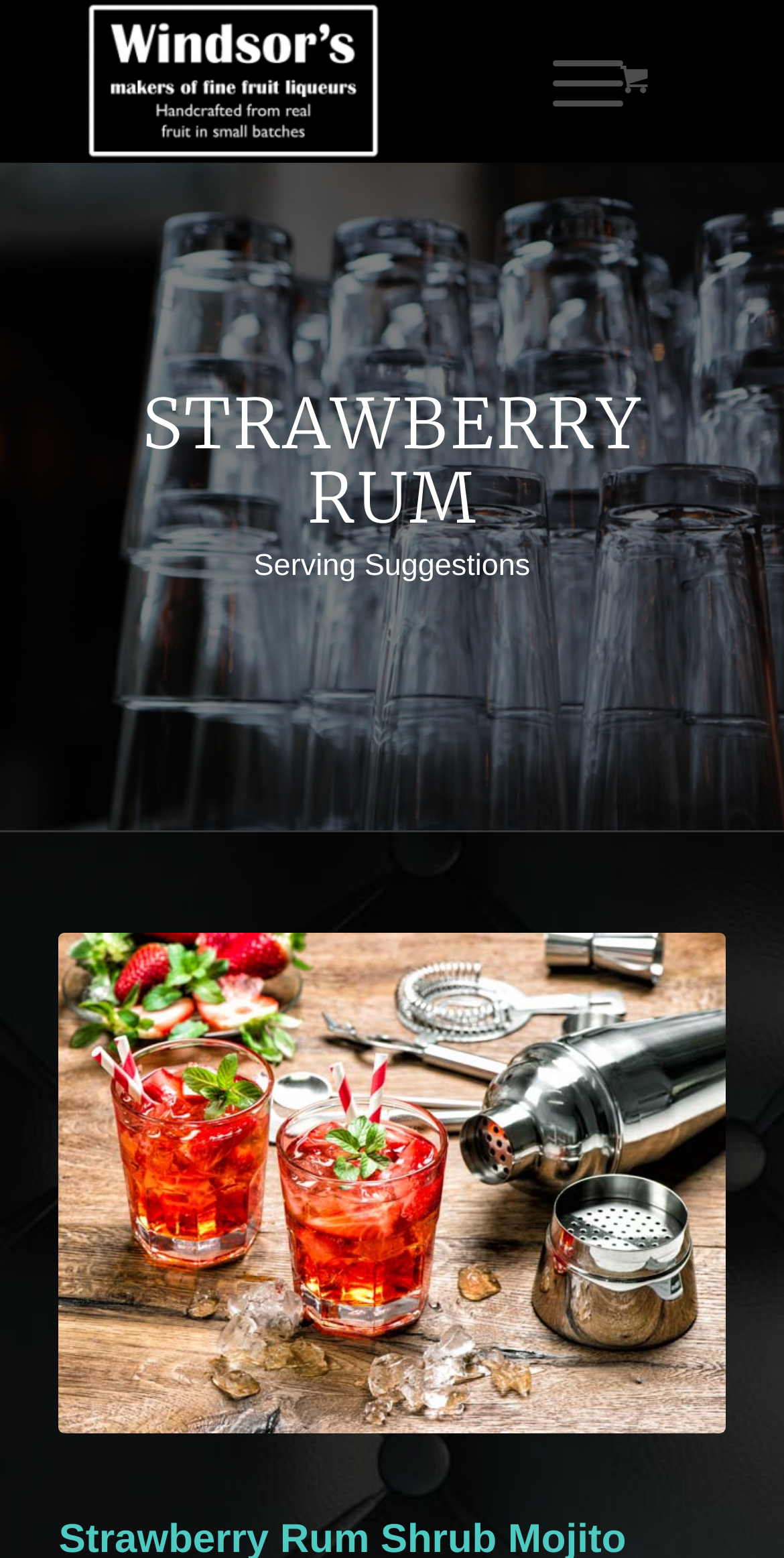Based on the image, give a detailed response to the question: What is the serving suggestion section about?

The StaticText element 'Serving Suggestions' is located below the main heading, suggesting that this section is about providing suggestions on how to serve the Strawberry Rum fruit liqueur.